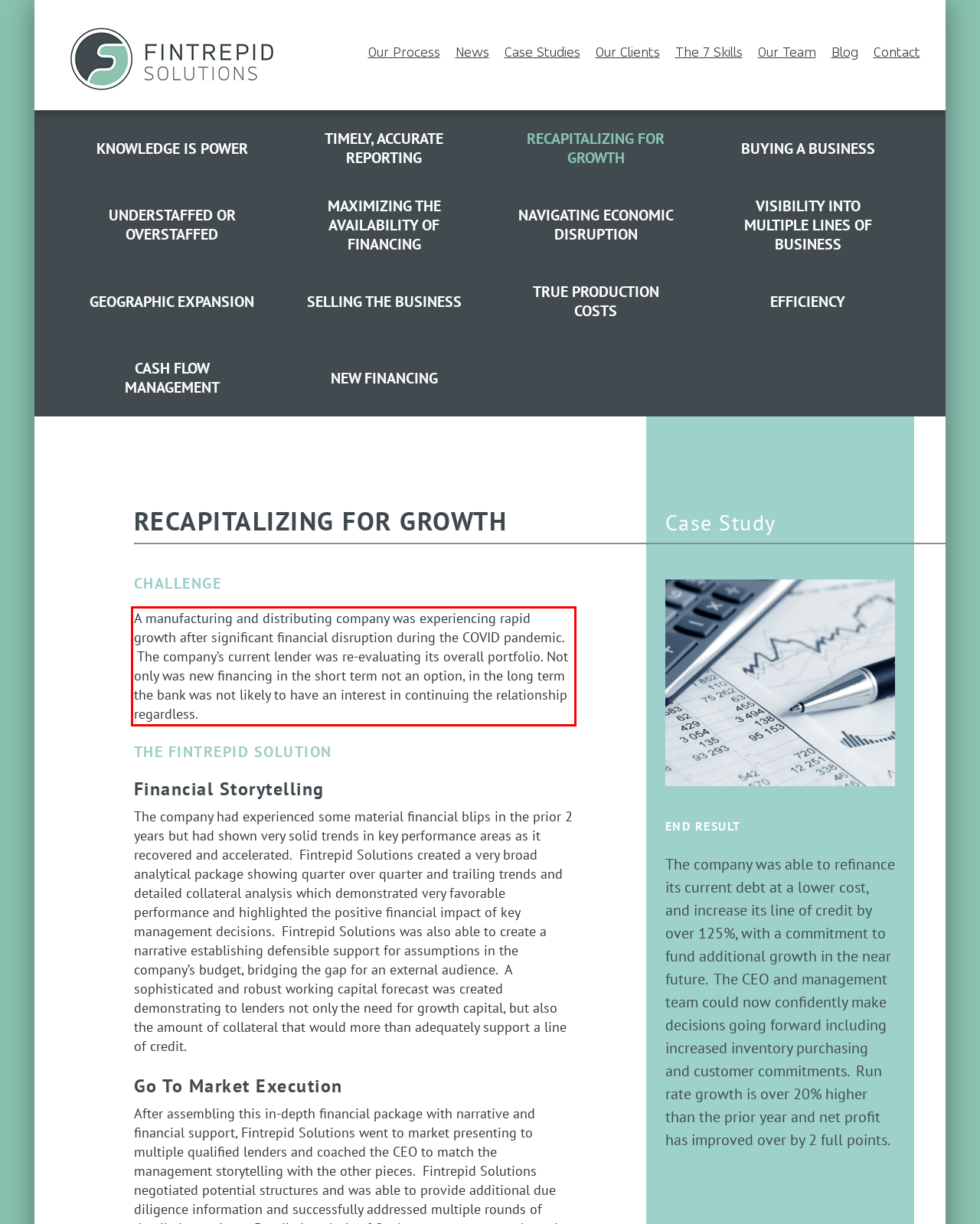Identify the text inside the red bounding box in the provided webpage screenshot and transcribe it.

A manufacturing and distributing company was experiencing rapid growth after significant financial disruption during the COVID pandemic. The company’s current lender was re-evaluating its overall portfolio. Not only was new financing in the short term not an option, in the long term the bank was not likely to have an interest in continuing the relationship regardless.